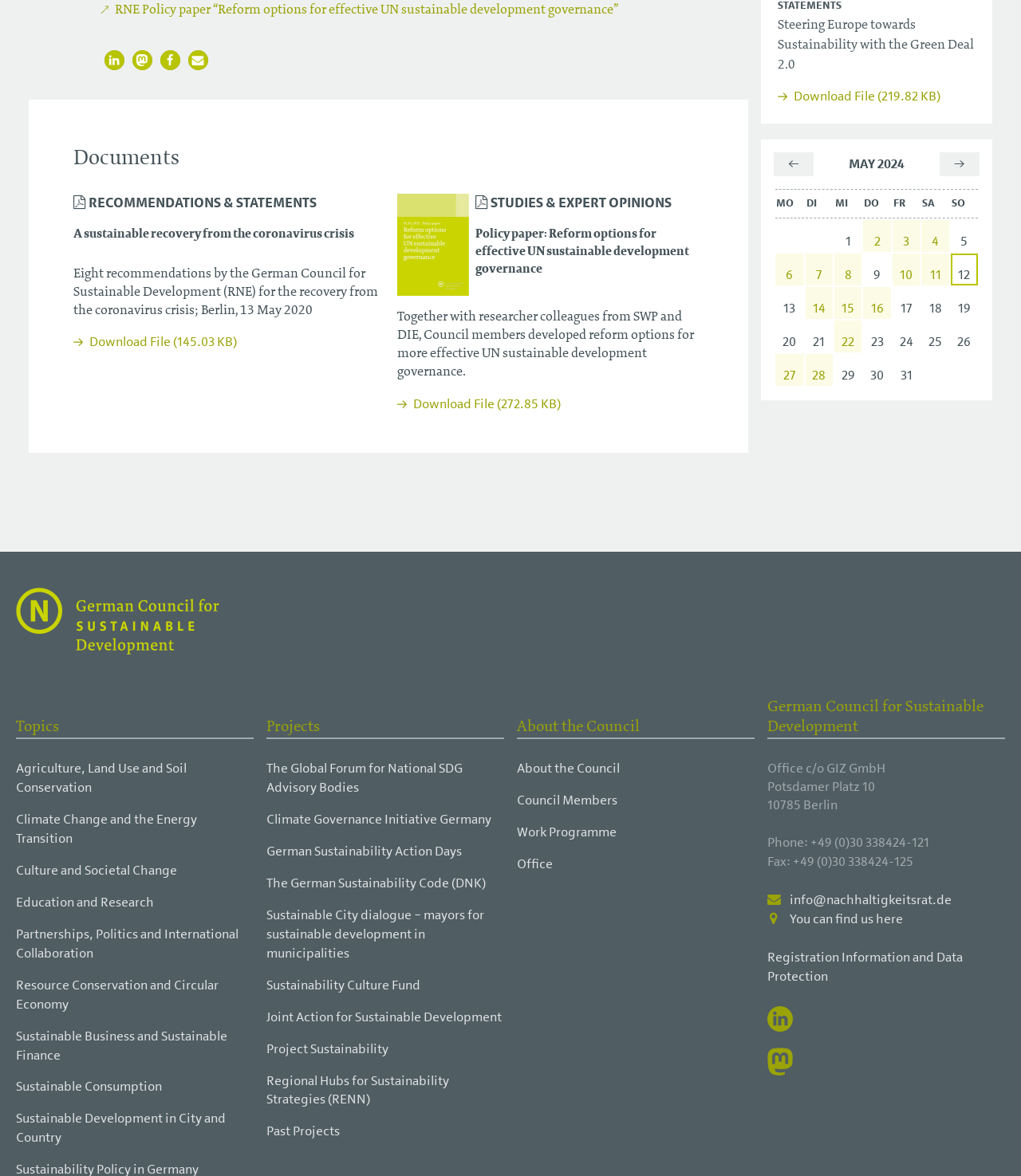How many social media sharing options are available?
Please analyze the image and answer the question with as much detail as possible.

I counted the number of social media sharing options available, which are 'Share on LinkedIn', 'Share on Mastodon', 'Share on Facebook', and 'Send by email'.